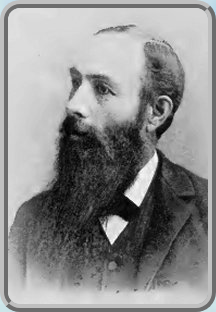What is the style of Frank M. Davis's hair?
Refer to the image and give a detailed answer to the query.

The caption explicitly states that Frank M. Davis has short hair, which is evident in the portrait.